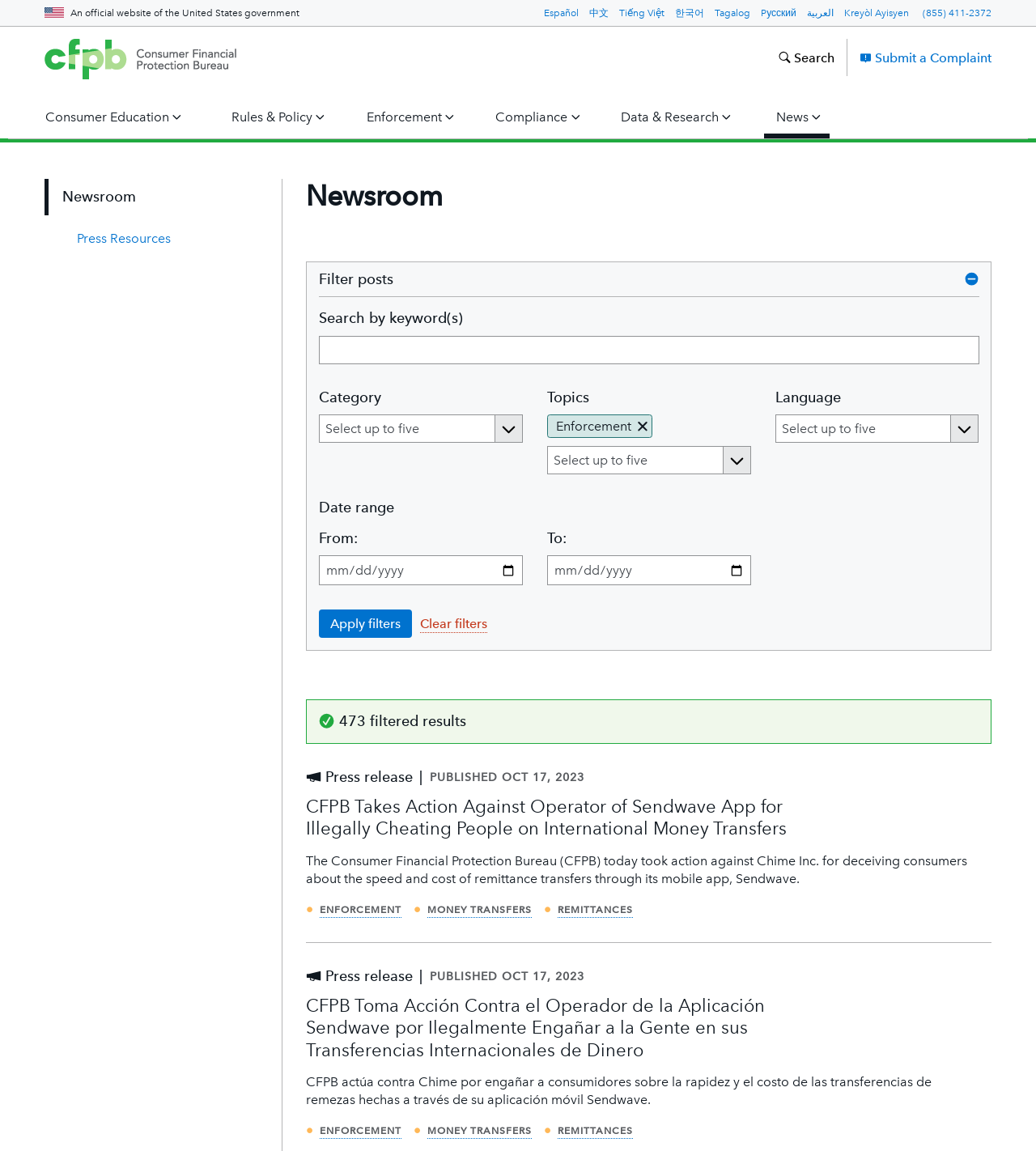Provide a short answer using a single word or phrase for the following question: 
How many language options are available?

8